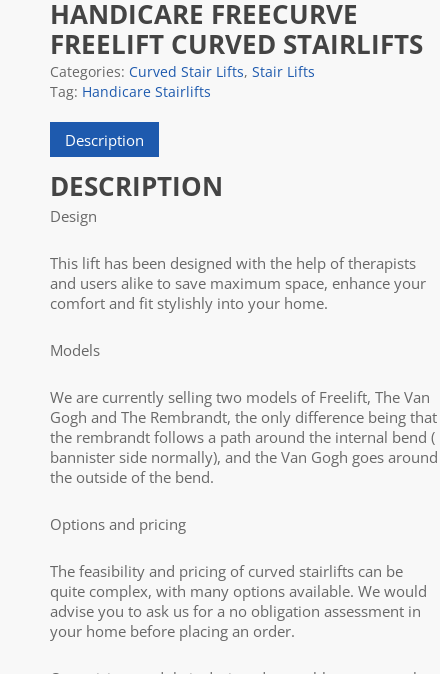Analyze the image and describe all the key elements you observe.

The image showcases the "Handicare Turn & Go - Backward Facing Stairlift Seat," a significant model from the Handicare Freecurve Freelift line of curved stairlifts. This innovative seat is designed to enhance user comfort and safety while navigating stairs. The accompanying description emphasizes that this model, as well as the other in the line, aims to maximize space utilization and blend seamlessly into the home environment. The stairlift has been thoughtfully crafted with input from both therapists and users, ensuring it meets practical needs while maintaining a stylish appearance. The page also provides insights into the different models available, such as The Van Gogh and The Rembrandt, and encourages potential customers to seek a no-obligation assessment for pricing and fit.